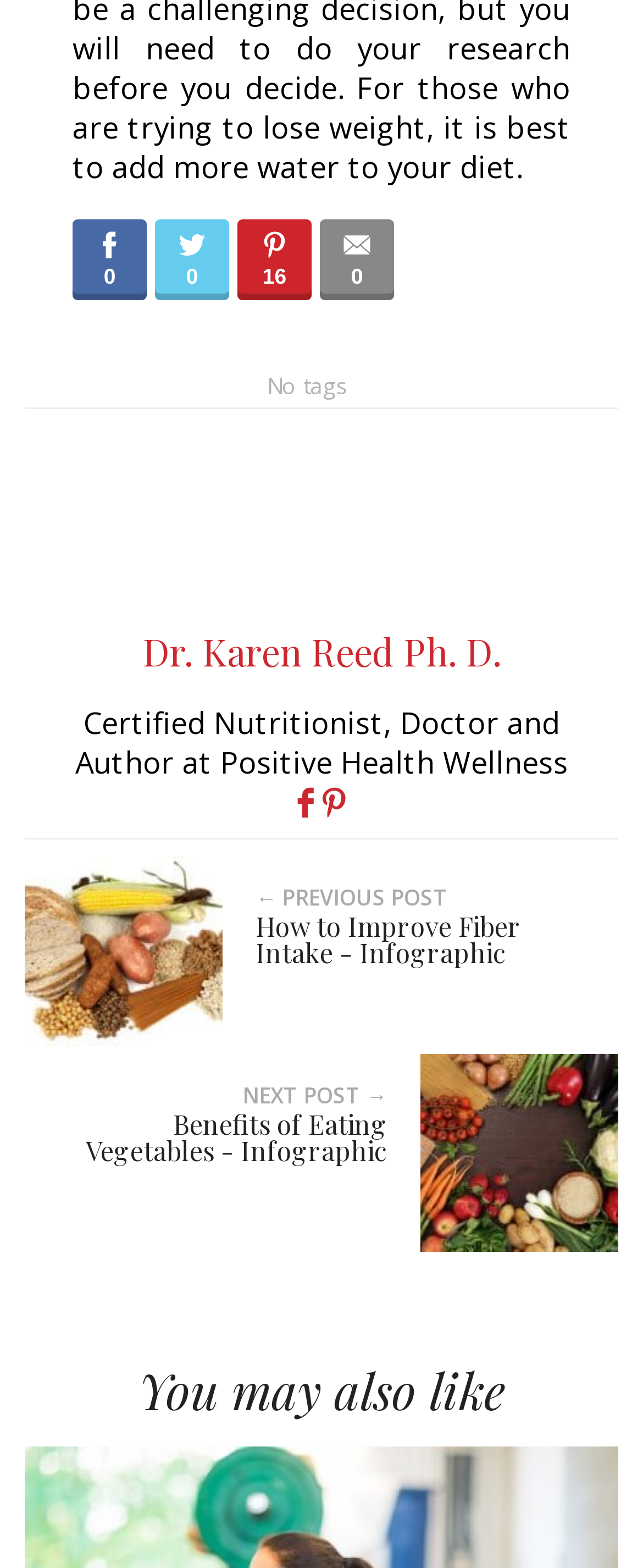Using the provided element description "16", determine the bounding box coordinates of the UI element.

[0.369, 0.14, 0.485, 0.191]